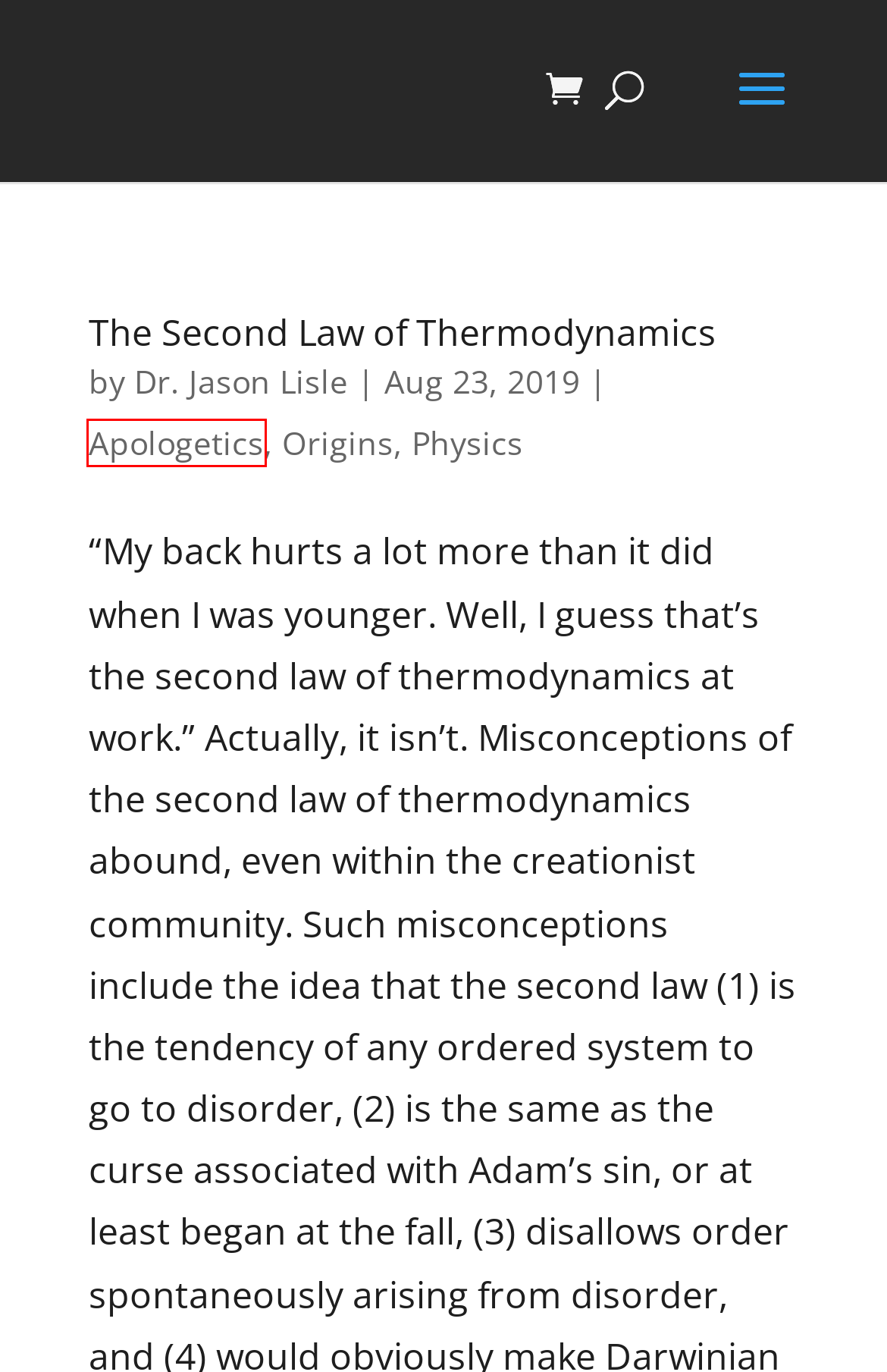You are given a screenshot of a webpage with a red rectangle bounding box around an element. Choose the best webpage description that matches the page after clicking the element in the bounding box. Here are the candidates:
A. Uncategorized | Biblical Science Institute
B. Apologetics | Biblical Science Institute
C. Evolutionist Math | Biblical Science Institute
D. Dr. Jason Lisle | Biblical Science Institute
E. Origins | Biblical Science Institute
F. Genetics | Biblical Science Institute
G. The Second Law of Thermodynamics | Biblical Science Institute
H. Theology | Biblical Science Institute

B